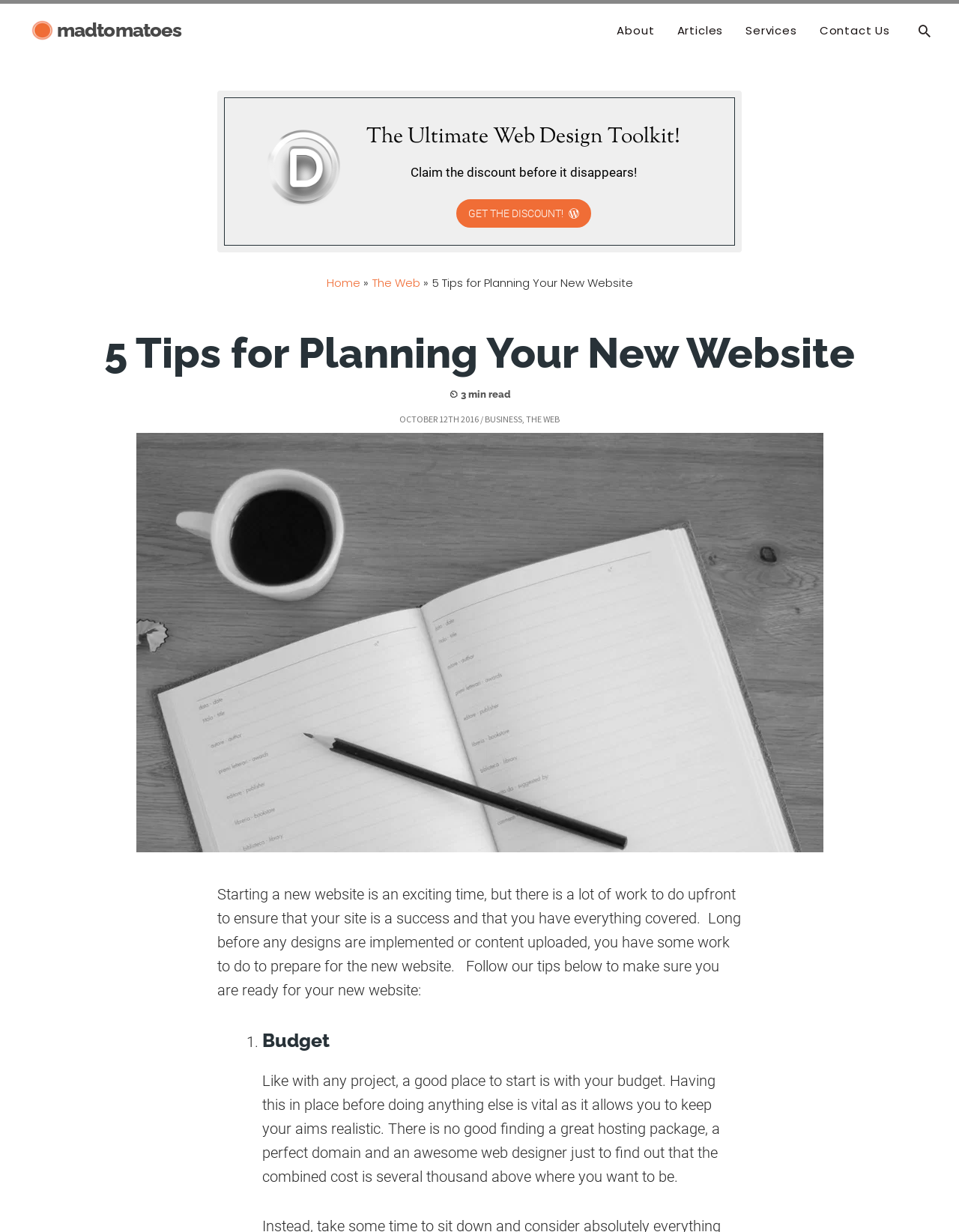What is the first tip for planning a new website?
Using the image as a reference, deliver a detailed and thorough answer to the question.

I determined the answer by looking at the list marker '1.' and the heading 'Budget' which indicates that the first tip is about setting a budget for the website.